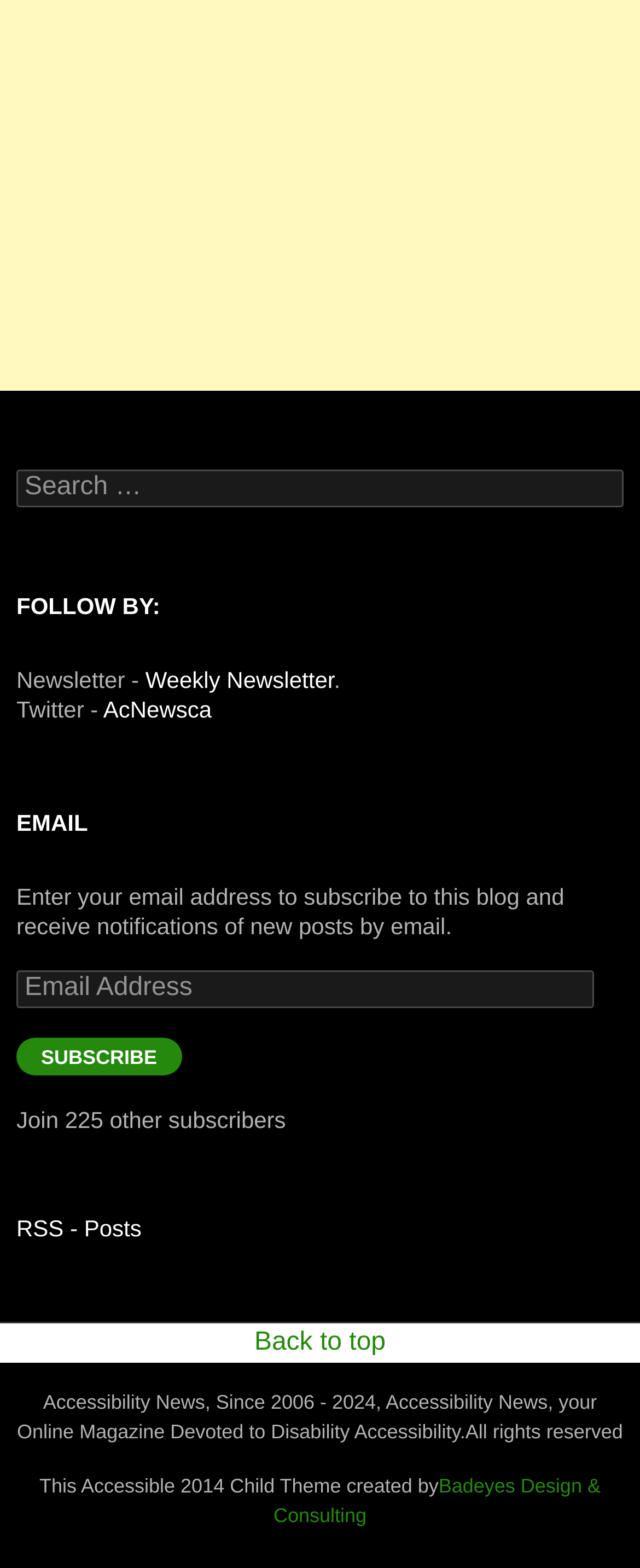Based on the image, give a detailed response to the question: How many subscribers are there?

The text 'Join 225 other subscribers' suggests that there are currently 225 subscribers to the blog or newsletter.